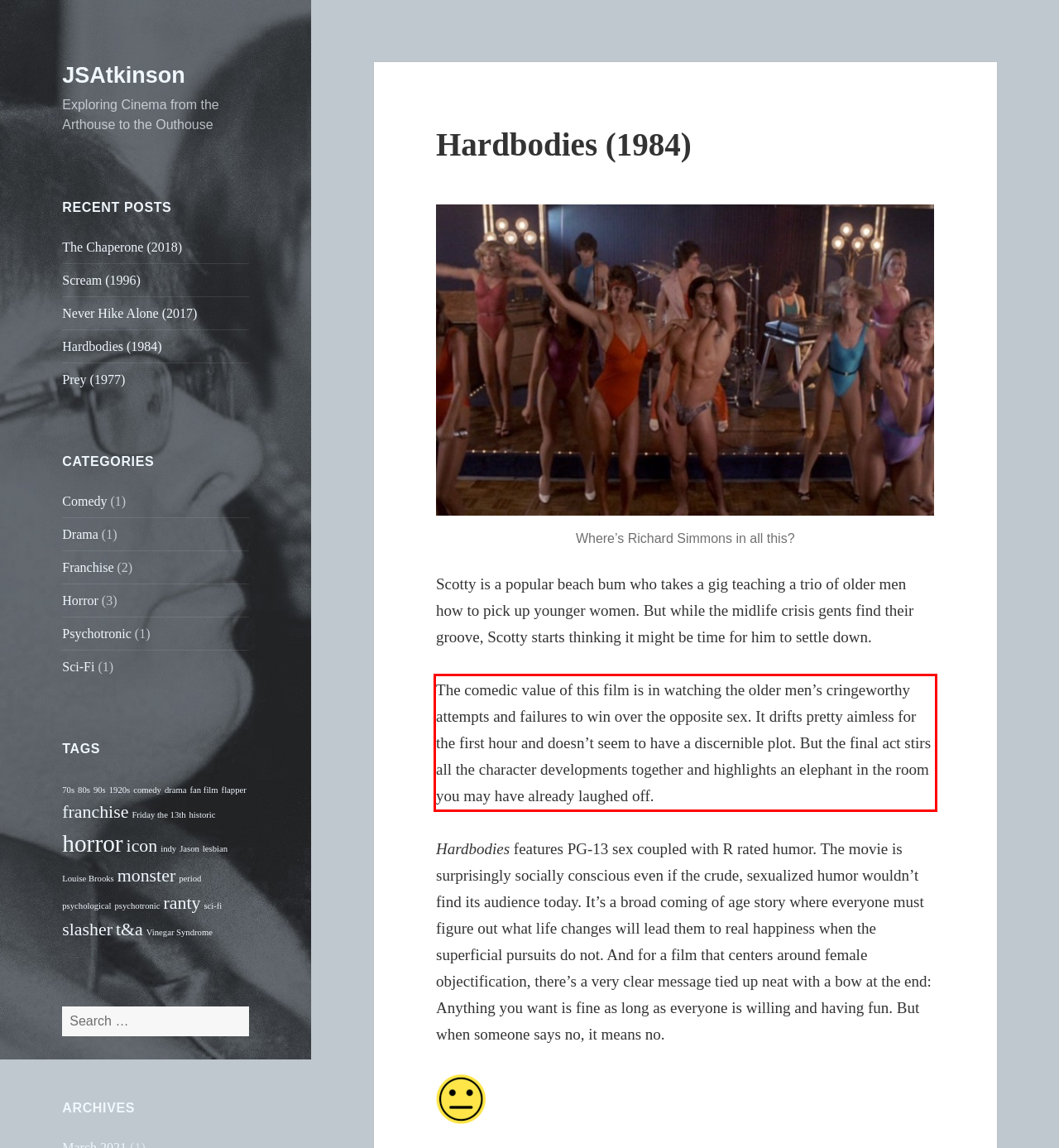Locate the red bounding box in the provided webpage screenshot and use OCR to determine the text content inside it.

The comedic value of this film is in watching the older men’s cringeworthy attempts and failures to win over the opposite sex. It drifts pretty aimless for the first hour and doesn’t seem to have a discernible plot. But the final act stirs all the character developments together and highlights an elephant in the room you may have already laughed off.